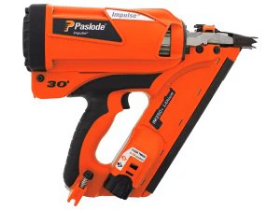Give a short answer using one word or phrase for the question:
What is the primary material of the nail gun's exterior?

Orange